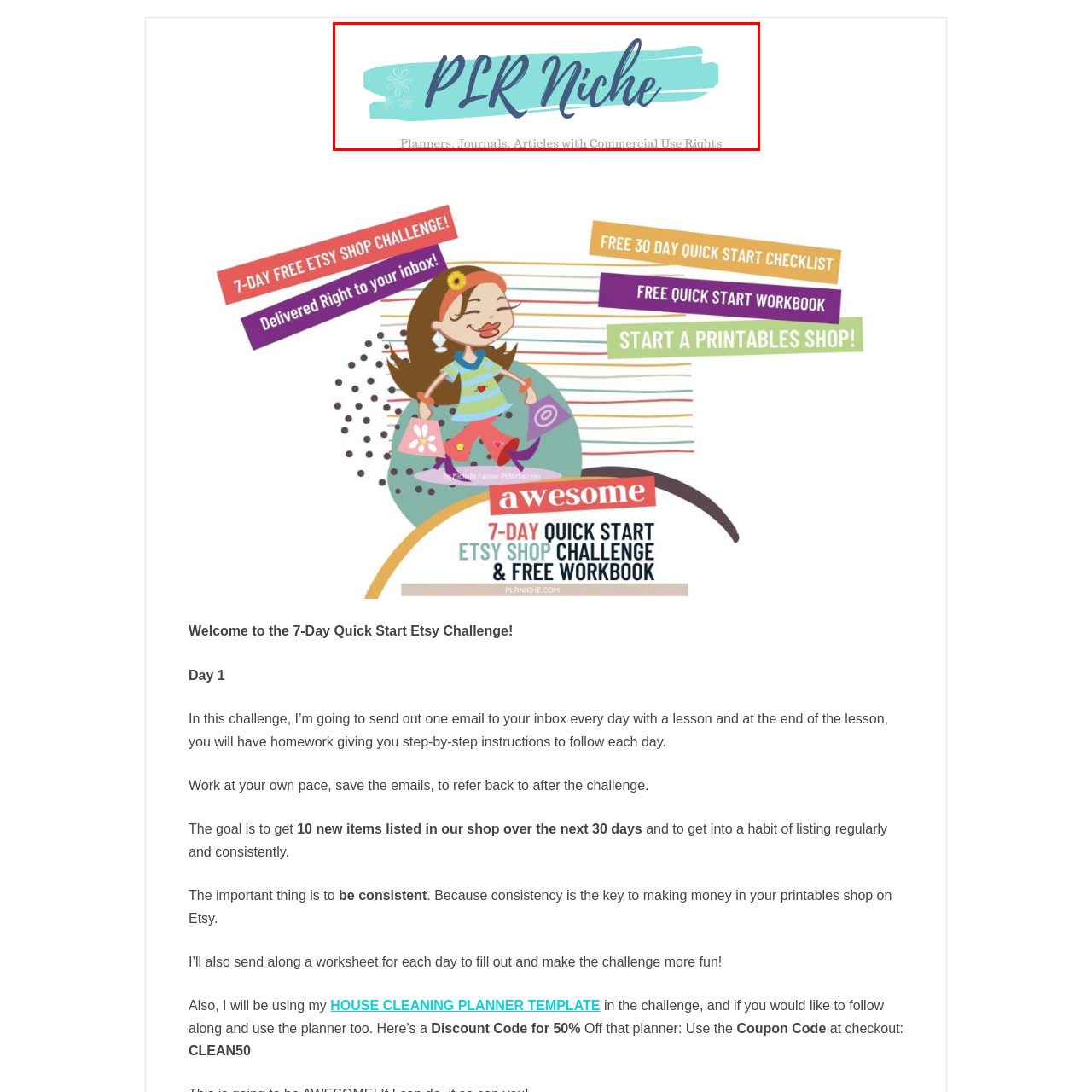What is the background of the logo?
Direct your attention to the area of the image outlined in red and provide a detailed response based on the visual information available.

The background of the logo is a soft, light turquoise brushstroke, which adds a dynamic touch to the logo and evokes a sense of creativity and inspiration.